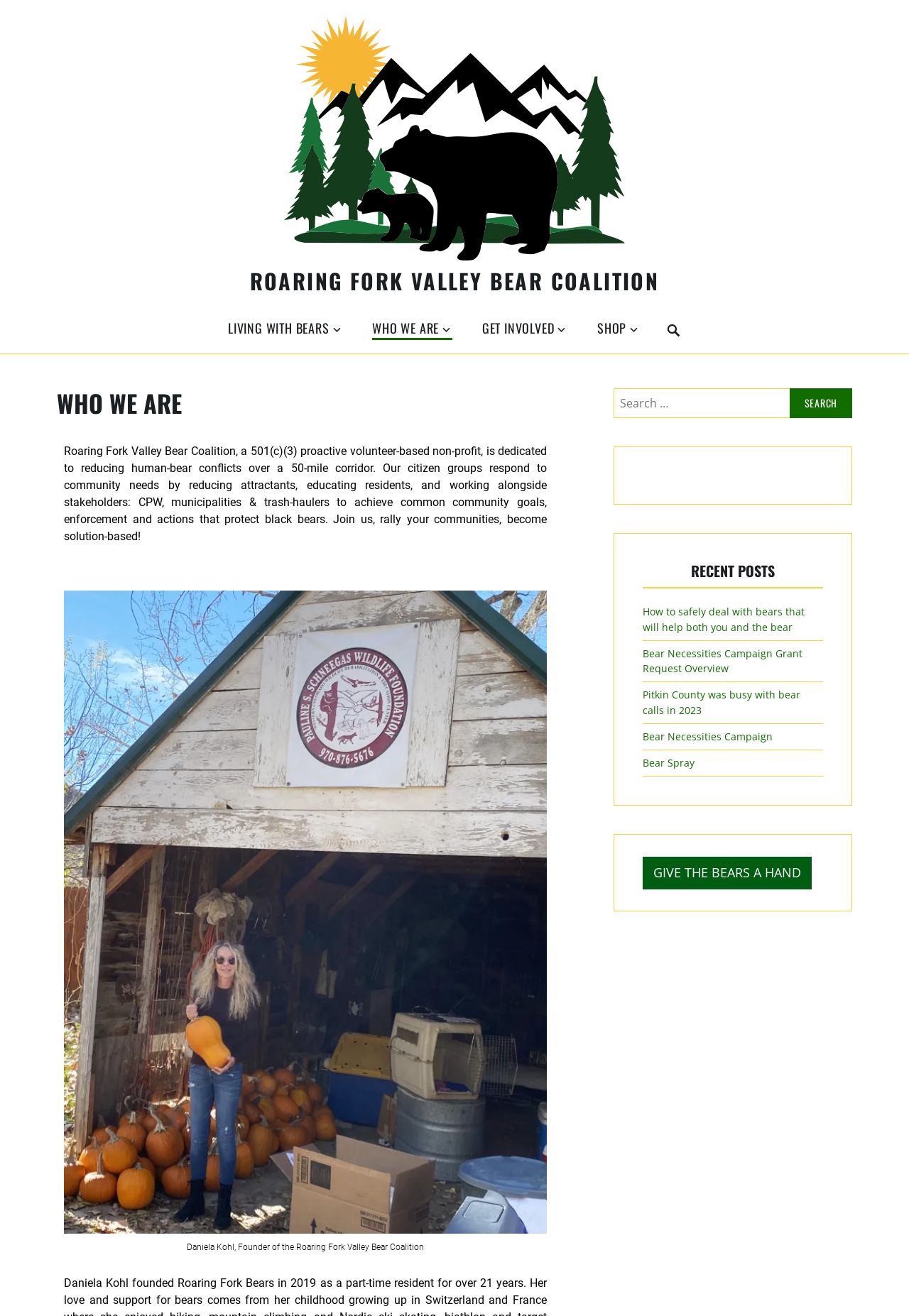Determine the coordinates of the bounding box for the clickable area needed to execute this instruction: "Visit the 'WHO WE ARE' page".

[0.41, 0.242, 0.498, 0.259]